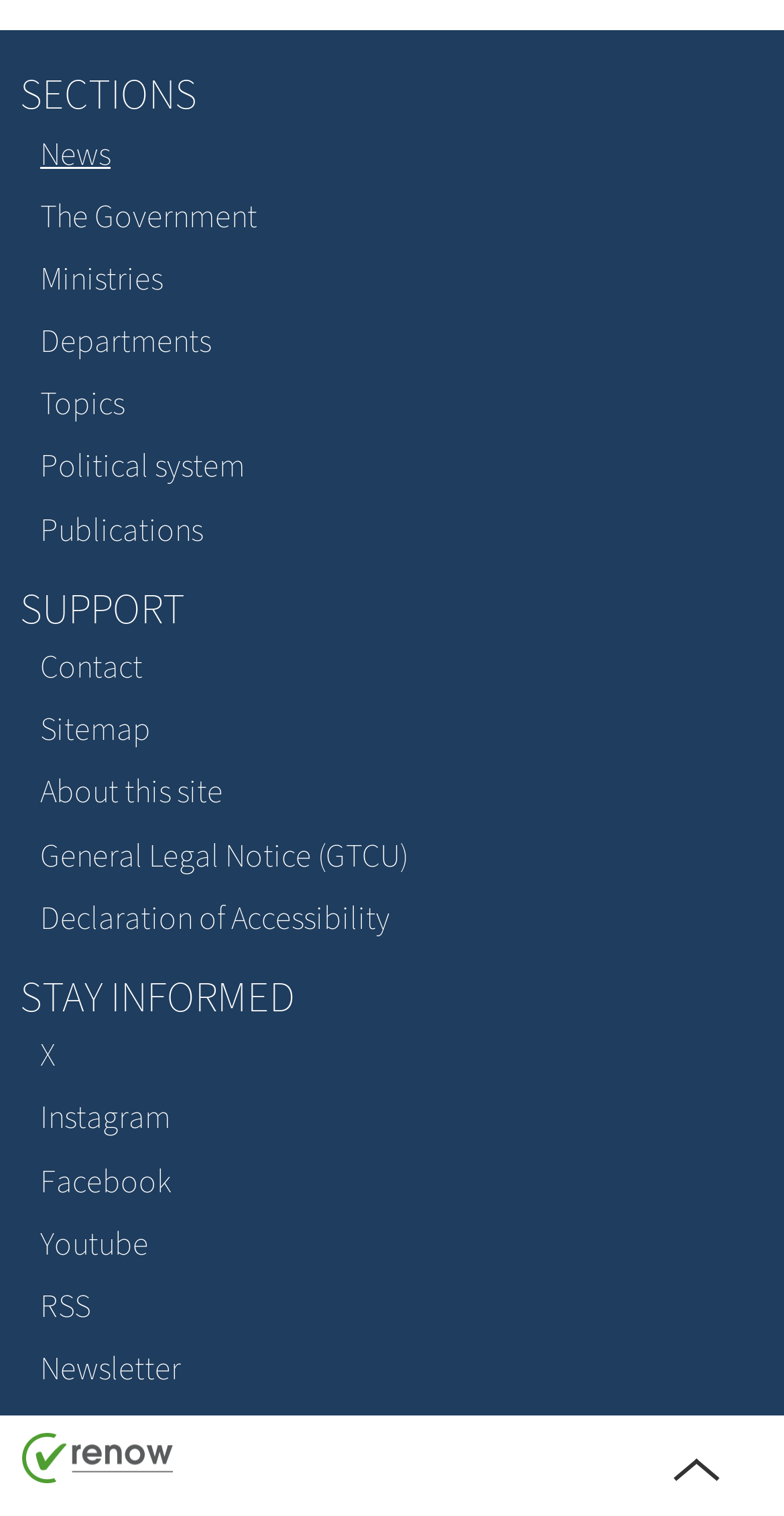Specify the bounding box coordinates for the region that must be clicked to perform the given instruction: "Go to the top of the page".

[0.826, 0.936, 0.949, 1.0]